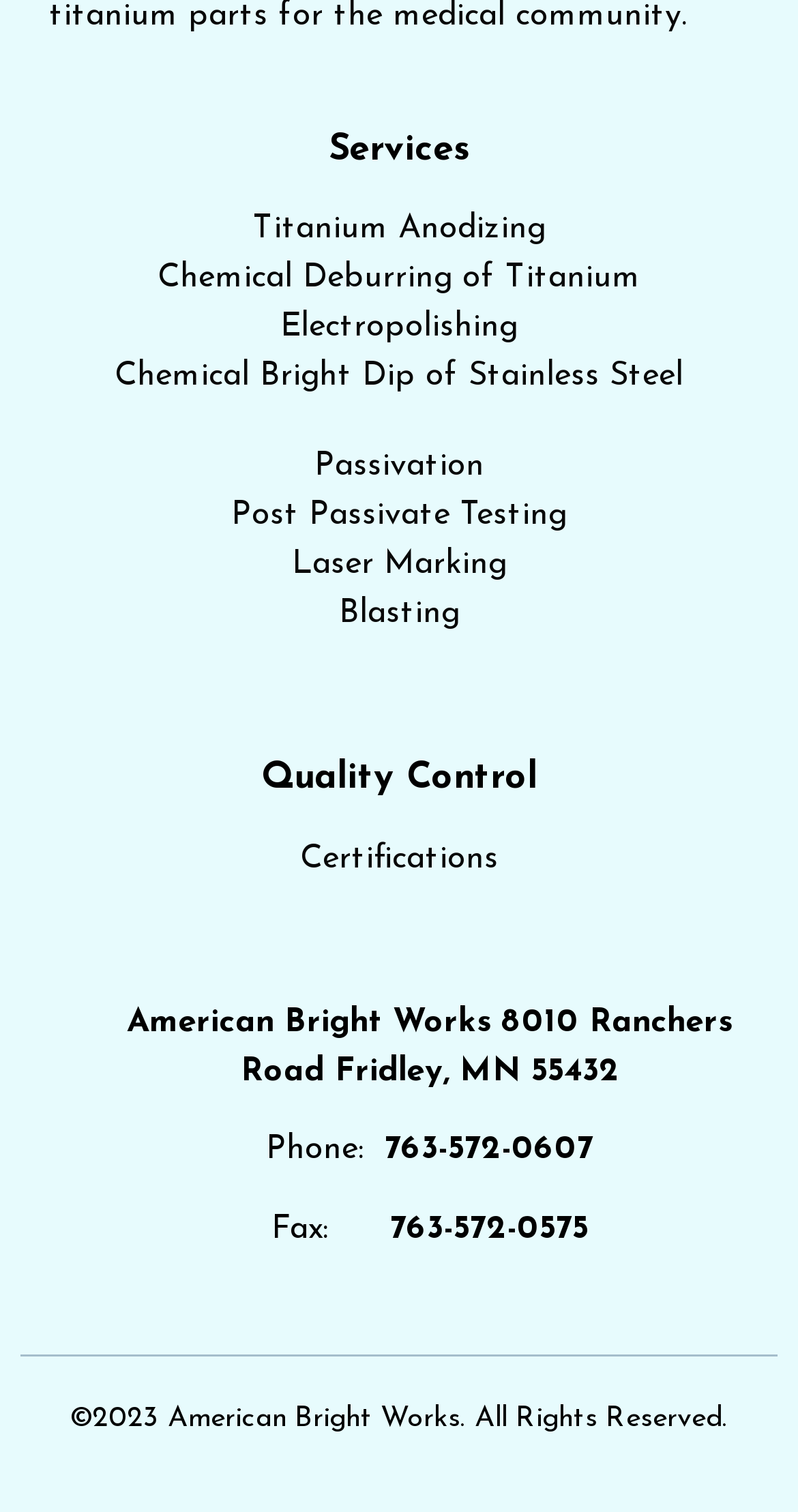Provide the bounding box coordinates of the area you need to click to execute the following instruction: "Check out the PCOS diet blog".

None